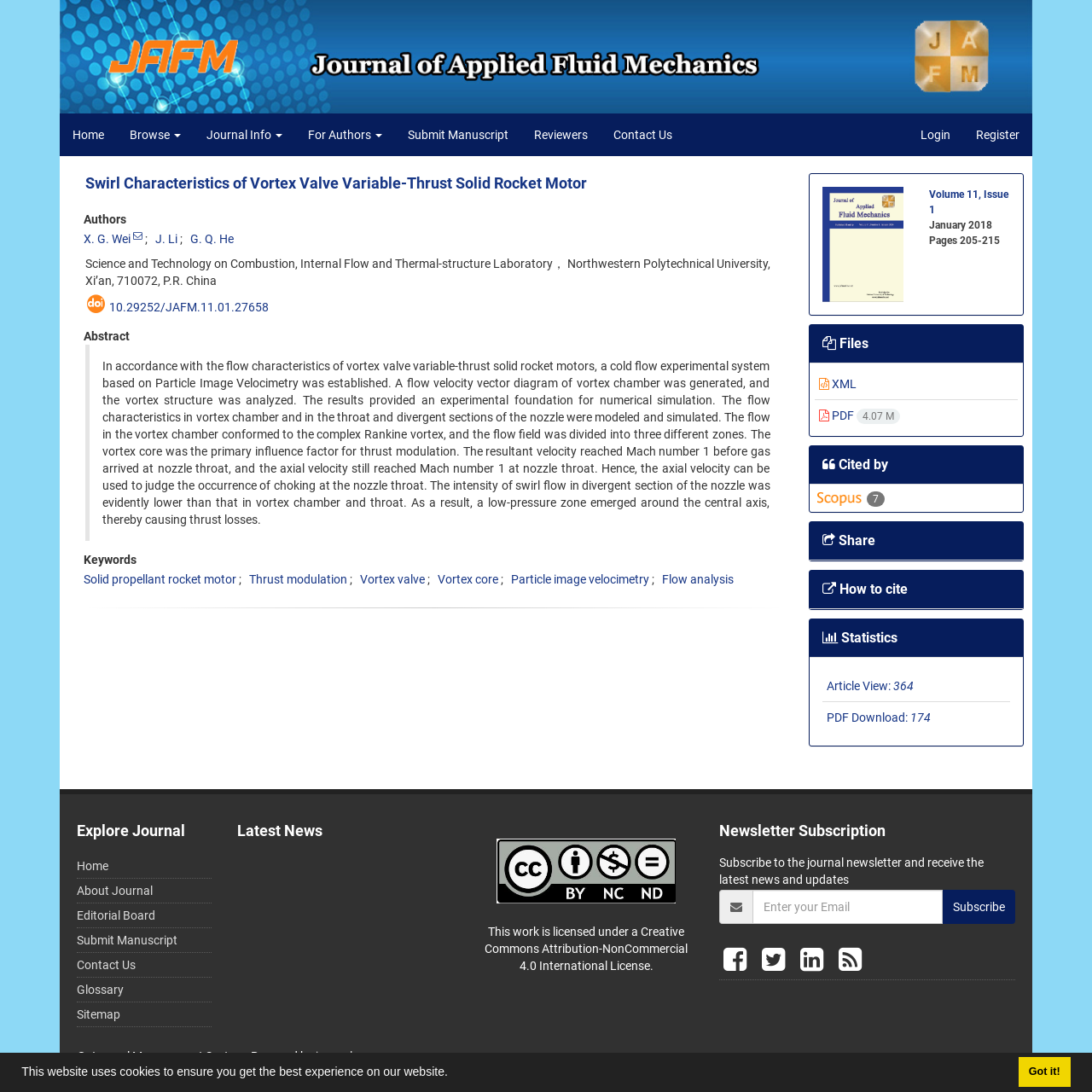Find the bounding box of the UI element described as: "PDF Download: 174". The bounding box coordinates should be given as four float values between 0 and 1, i.e., [left, top, right, bottom].

[0.757, 0.651, 0.852, 0.663]